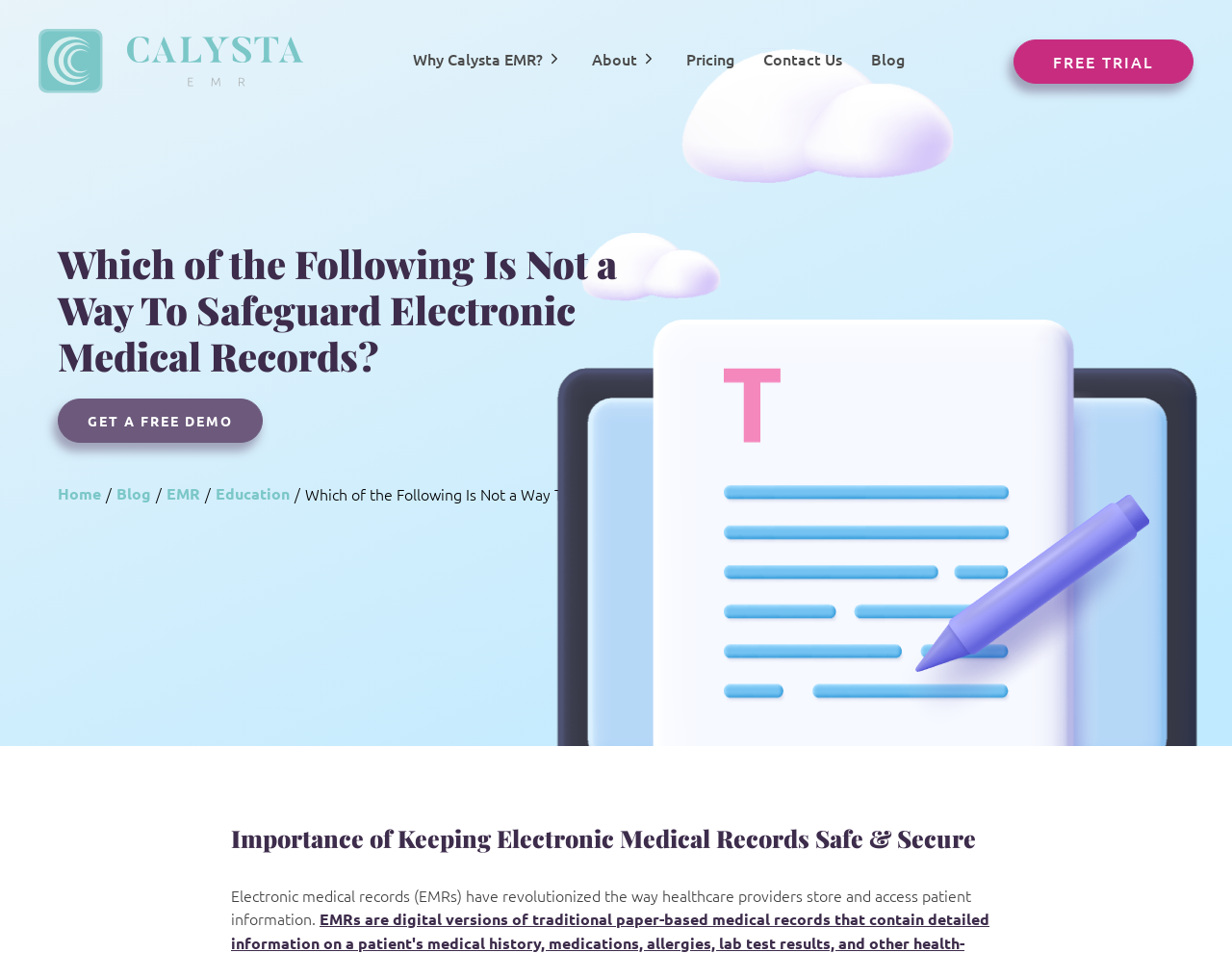Determine the bounding box coordinates of the target area to click to execute the following instruction: "Visit the 'Blog' page."

None